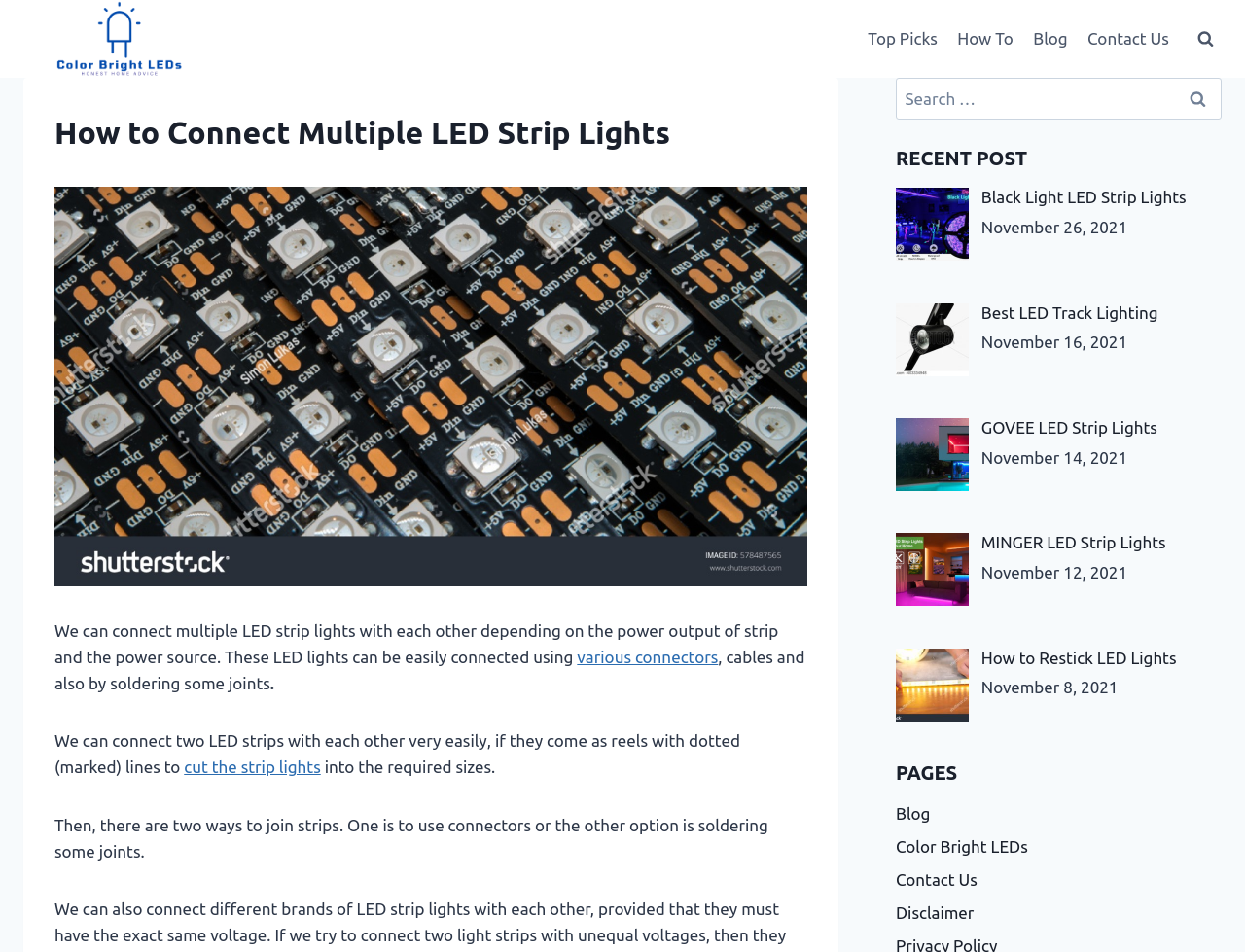Please provide a detailed answer to the question below by examining the image:
How can LED lights be connected?

According to the text on the webpage, 'These LED lights can be easily connected using various connectors, cables and also by soldering some joints.', it is possible to connect LED lights using connectors, cables, or soldering.